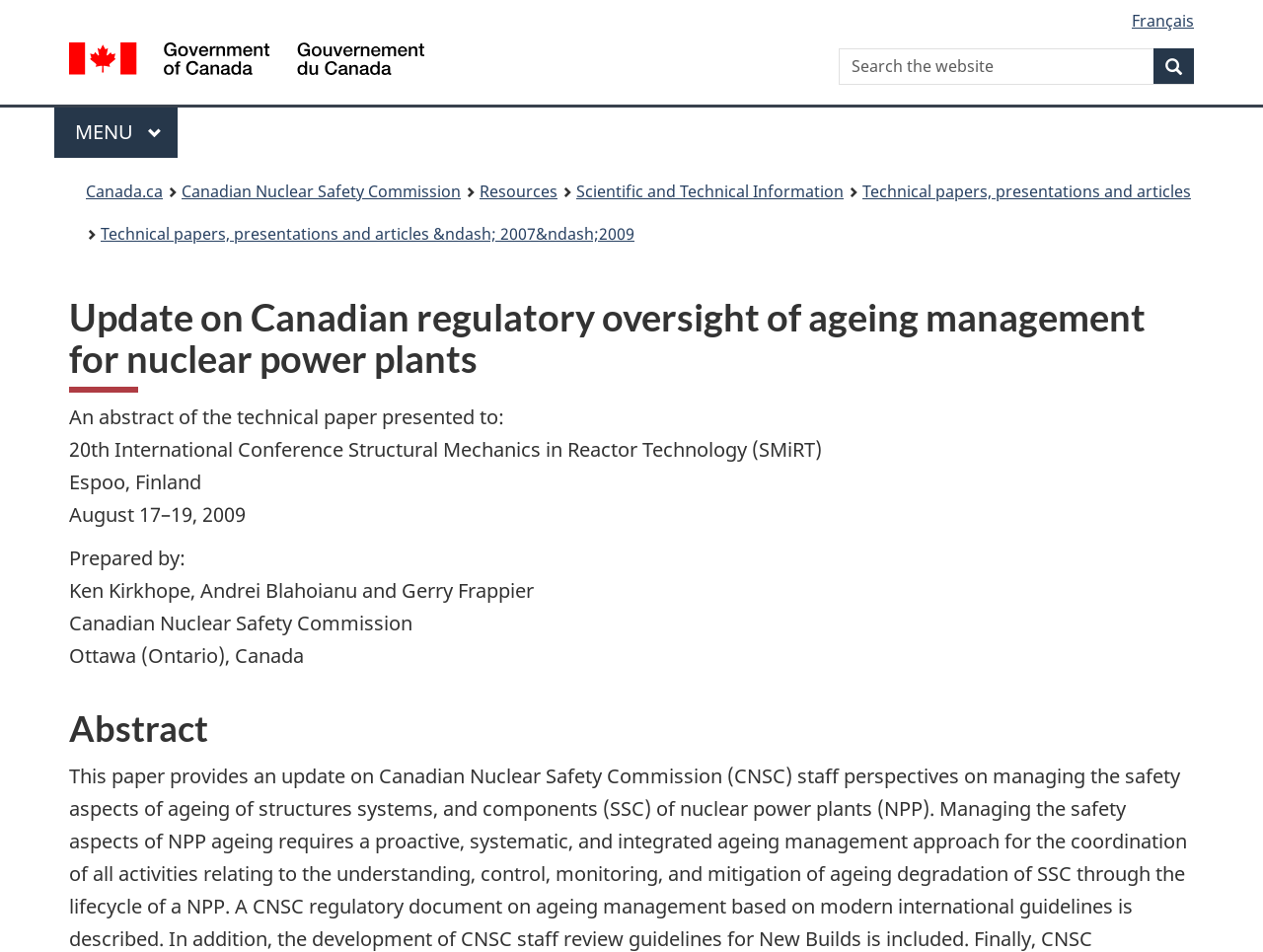Reply to the question with a single word or phrase:
What is the language of the webpage?

English